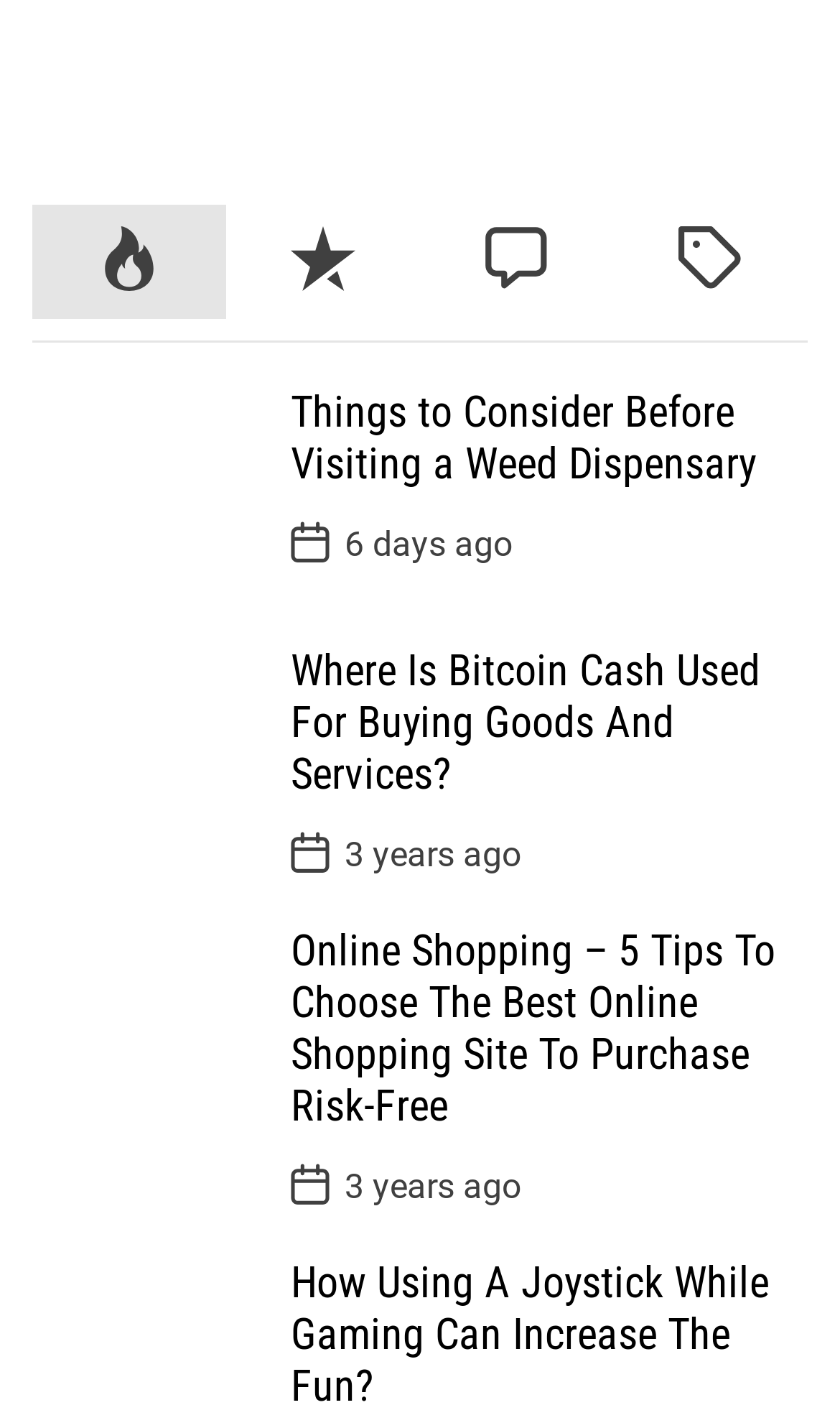What is the title of the first article?
Answer the question using a single word or phrase, according to the image.

Things to Consider Before Visiting a Weed Dispensary